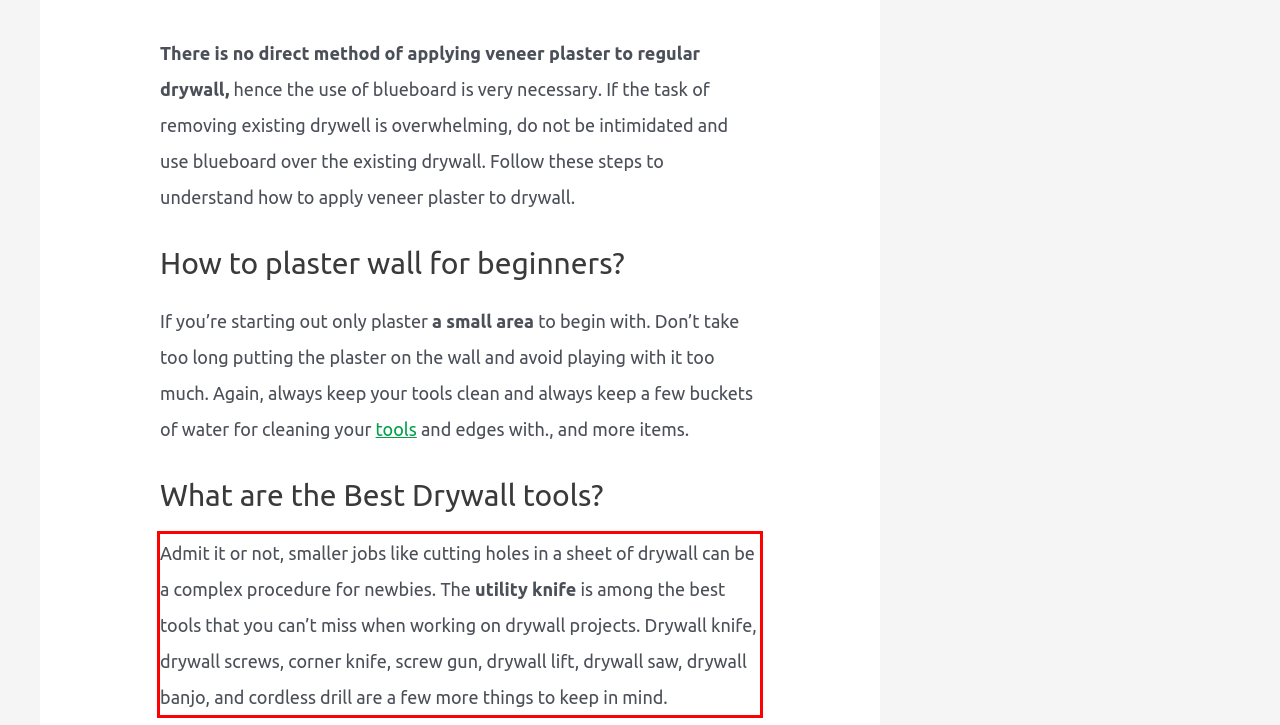Given a screenshot of a webpage, identify the red bounding box and perform OCR to recognize the text within that box.

Admit it or not, smaller jobs like cutting holes in a sheet of drywall can be a complex procedure for newbies. The utility knife is among the best tools that you can’t miss when working on drywall projects. Drywall knife, drywall screws, corner knife, screw gun, drywall lift, drywall saw, drywall banjo, and cordless drill are a few more things to keep in mind.